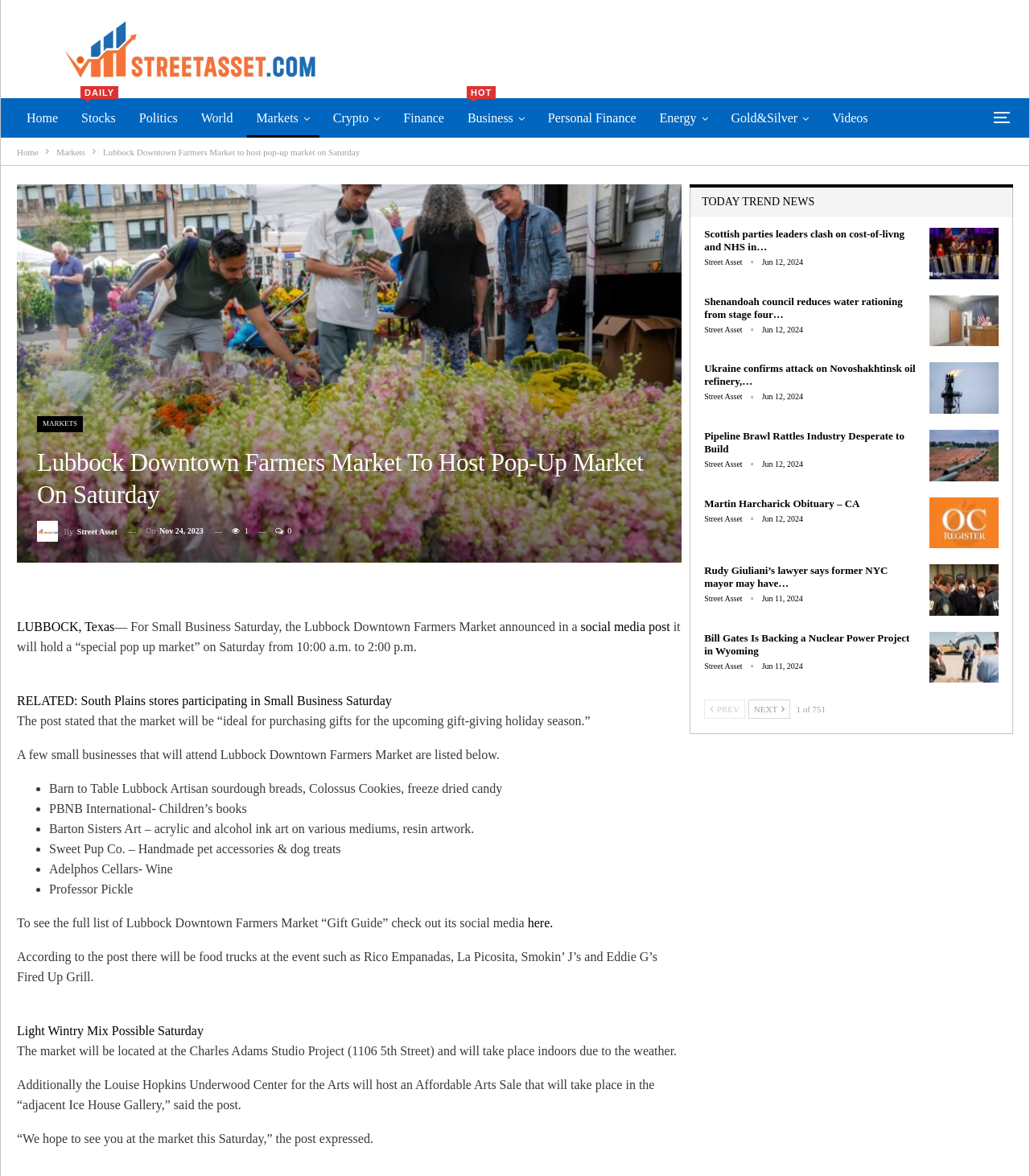Based on the element description "Data Protection , Privacy, Cookie", predict the bounding box coordinates of the UI element.

None